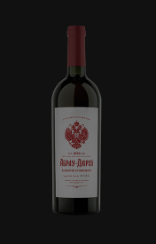Provide a comprehensive description of the image.

The image displays a sleek bottle of Cabernet Sauvignon from the Abrau-Durso winery, notable for its distinctive design featuring a rich burgundy neck and a dark bottle that adds to its sophisticated aesthetic. The label prominently showcases an intricate emblem, representing the winery, overlaid on a light grey background that beautifully contrasts with the darker bottle. Below the emblem, the name "Абрау-Дюрсо" is elegantly inscribed, identifying the wine's origin. This Cabernet Sauvignon is part of a limited collection celebrated for its quality, reflecting the unique terroir of the Abrau-Durso vineyards, where the grapes are nurtured under special climatic conditions. The overall presentation suggests a premium wine, suitable for connoisseurs and special occasions.